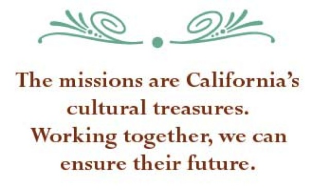Provide a thorough description of what you see in the image.

The image features a decorative quote emphasizing the significance of California's missions as cultural treasures. Set against a soft, elegant background, the text reads: "The missions are California’s cultural treasures. Working together, we can ensure their future." This statement highlights the importance of collective effort in preserving and protecting these historic sites, reminding viewers of their cultural and historical value. The intricate design elements above the text further enhance the visual appeal, making it a compelling call to action for community engagement in conservation efforts.